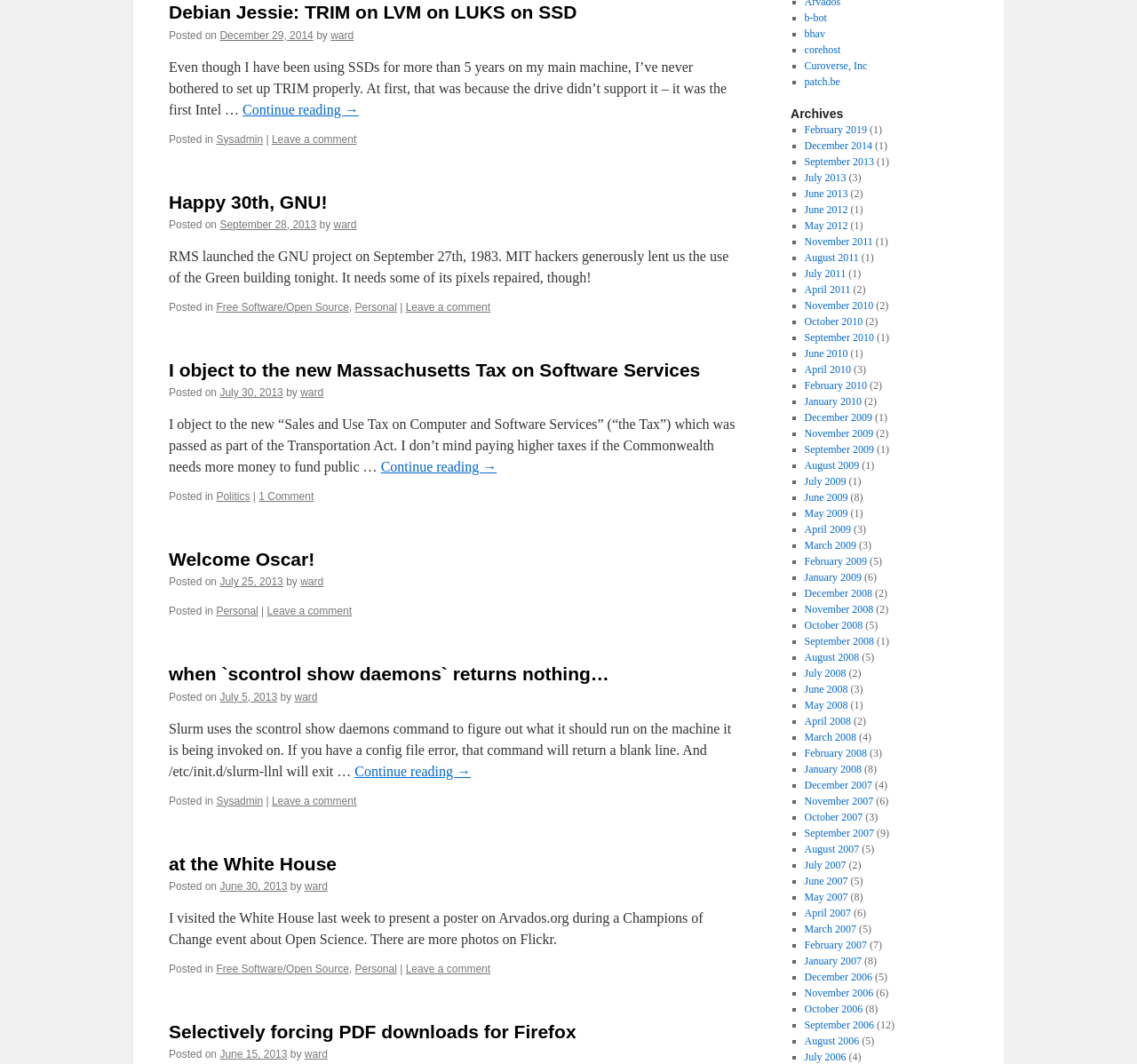Calculate the bounding box coordinates for the UI element based on the following description: "Leave a comment". Ensure the coordinates are four float numbers between 0 and 1, i.e., [left, top, right, bottom].

[0.357, 0.905, 0.431, 0.917]